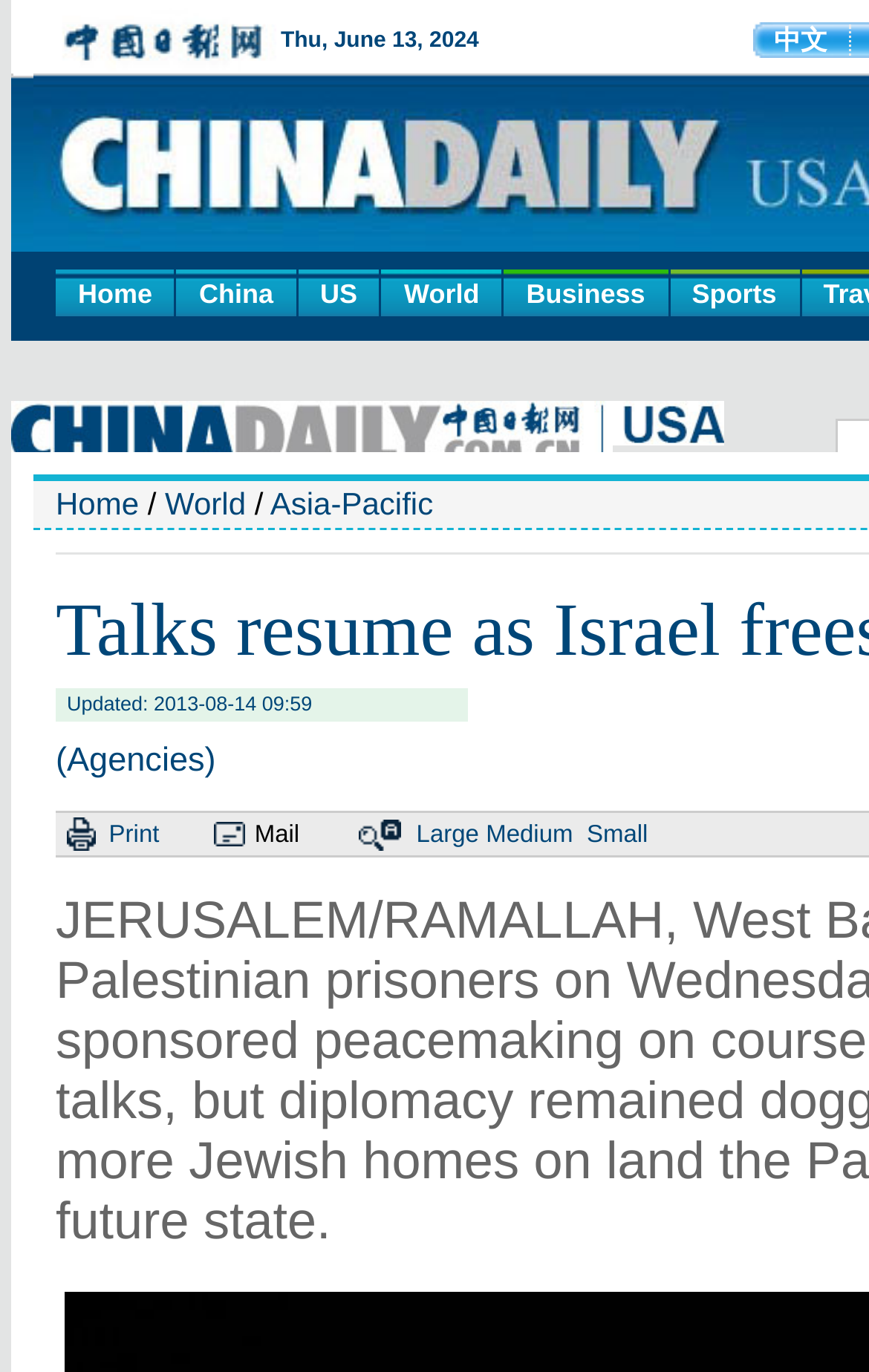Determine the bounding box coordinates of the clickable region to carry out the instruction: "view the article in large font".

[0.479, 0.598, 0.551, 0.618]